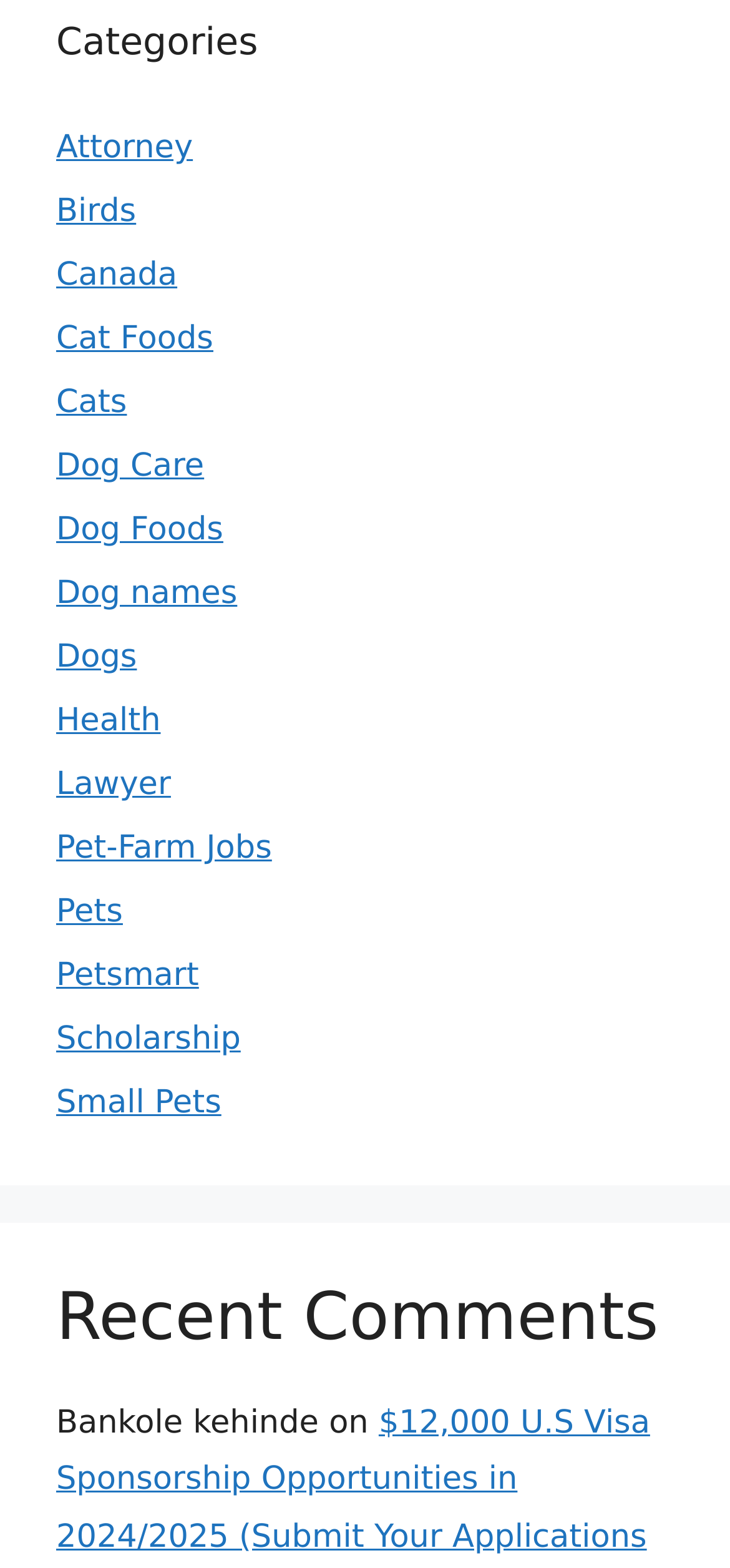What is the first category related to animals?
Deliver a detailed and extensive answer to the question.

I looked at the list of categories and found that the first one related to animals is 'Birds', which is the second link under the 'Categories' heading.